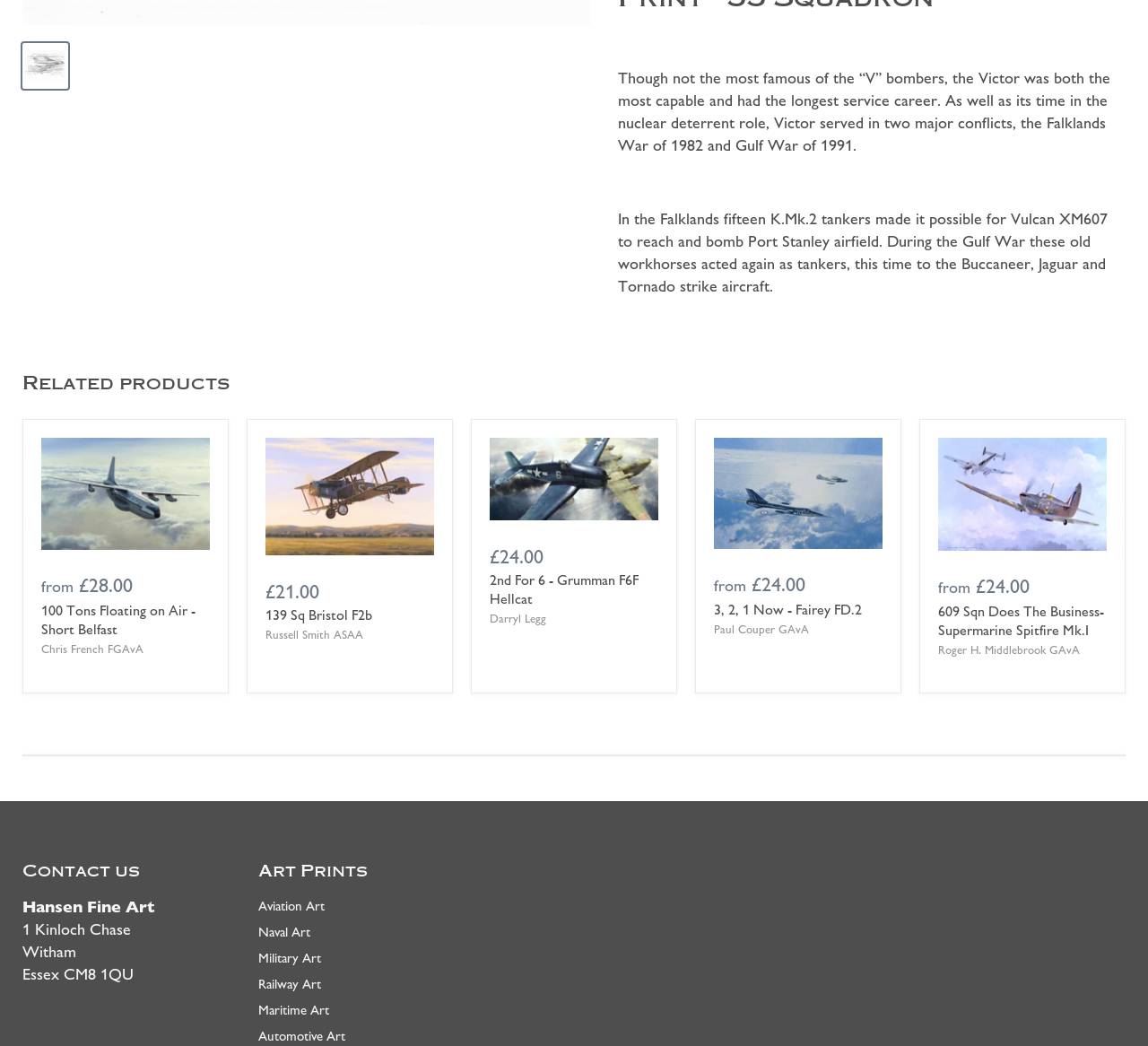Given the following UI element description: "139 Sq Bristol F2b", find the bounding box coordinates in the webpage screenshot.

[0.231, 0.58, 0.324, 0.596]